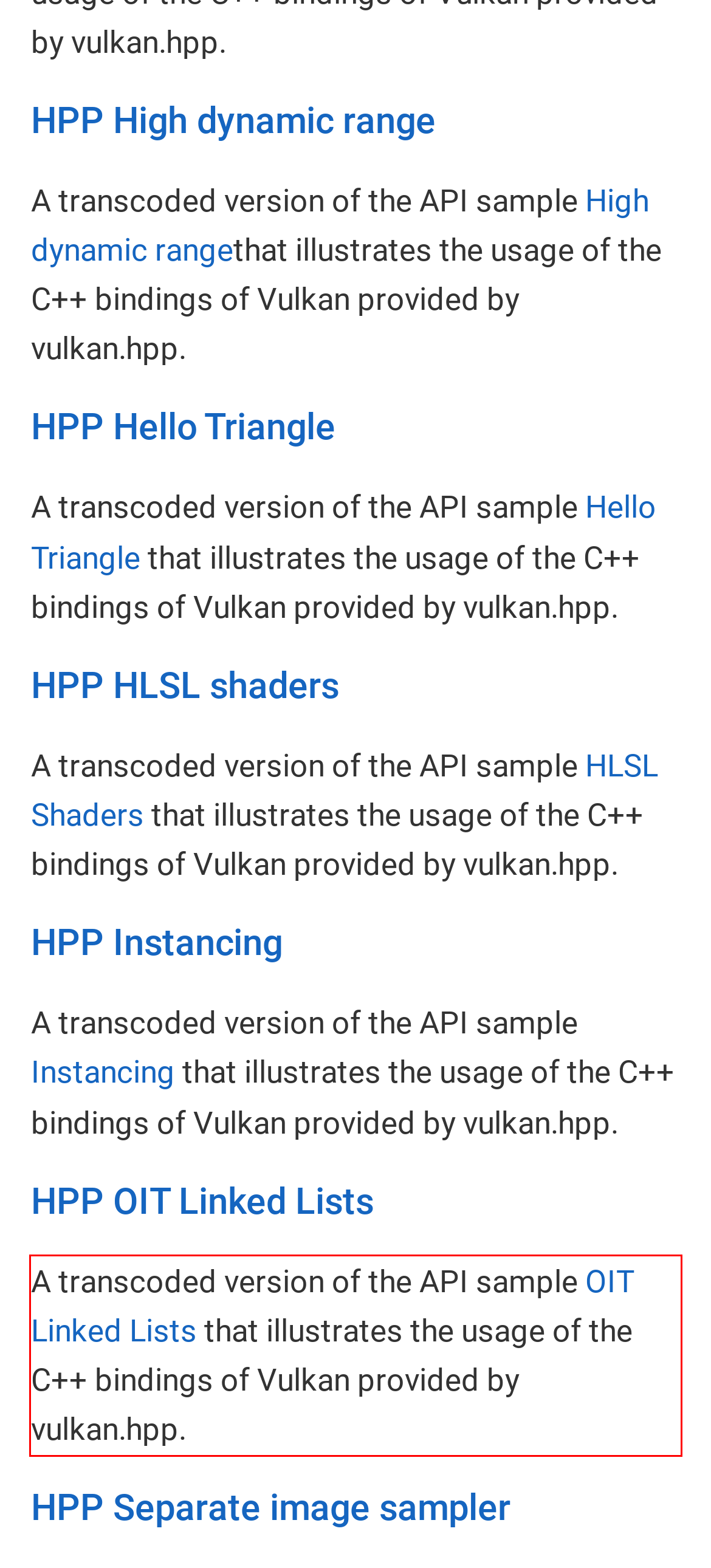Extract and provide the text found inside the red rectangle in the screenshot of the webpage.

A transcoded version of the API sample OIT Linked Lists that illustrates the usage of the C++ bindings of Vulkan provided by vulkan.hpp.